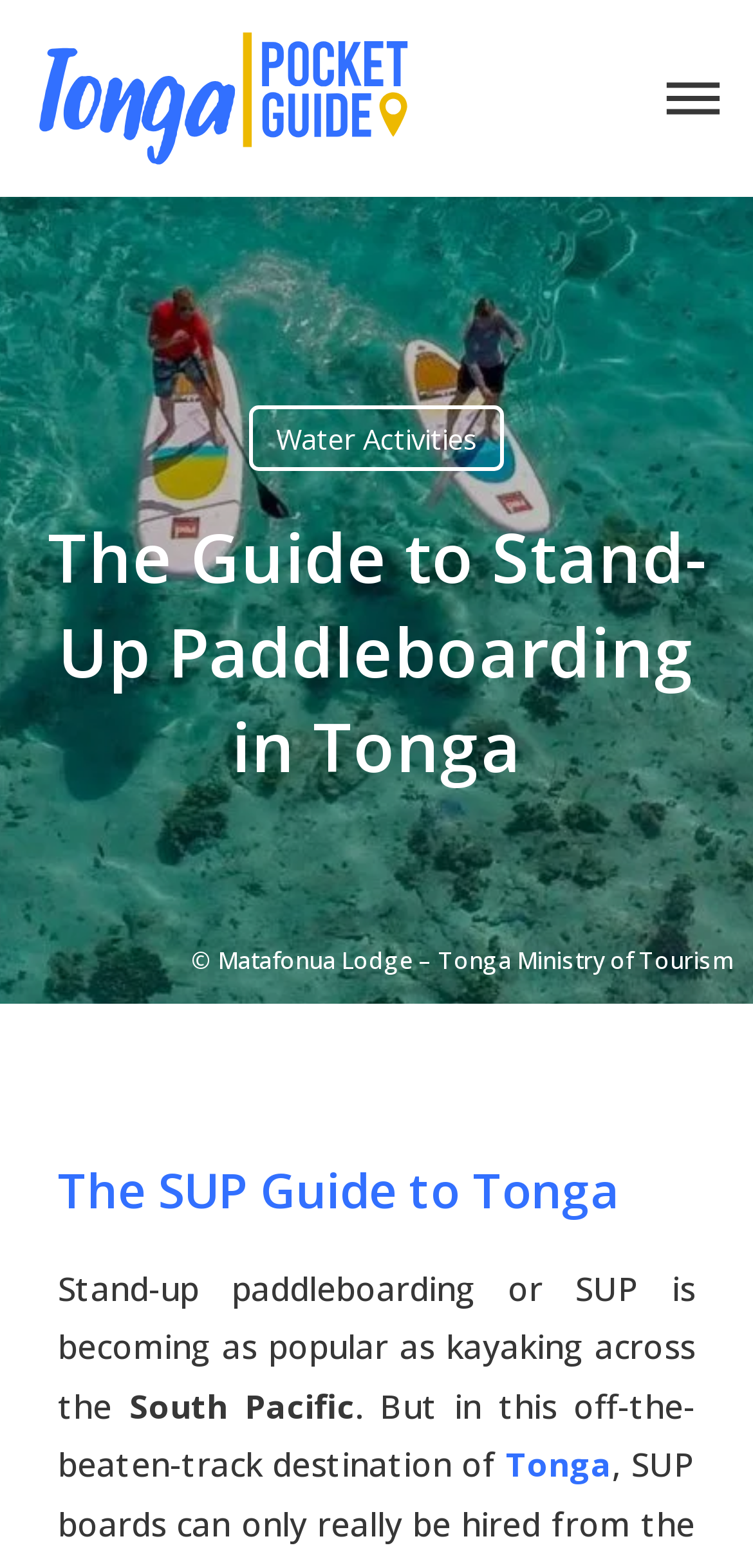Please provide a comprehensive answer to the question based on the screenshot: What is the main topic of this webpage?

Based on the webpage's content, including the heading 'The Guide to Stand-Up Paddleboarding in Tonga' and the text 'Stand-up paddleboarding or SUP is becoming as popular as kayaking across the South Pacific', it is clear that the main topic of this webpage is stand-up paddleboarding in Tonga.